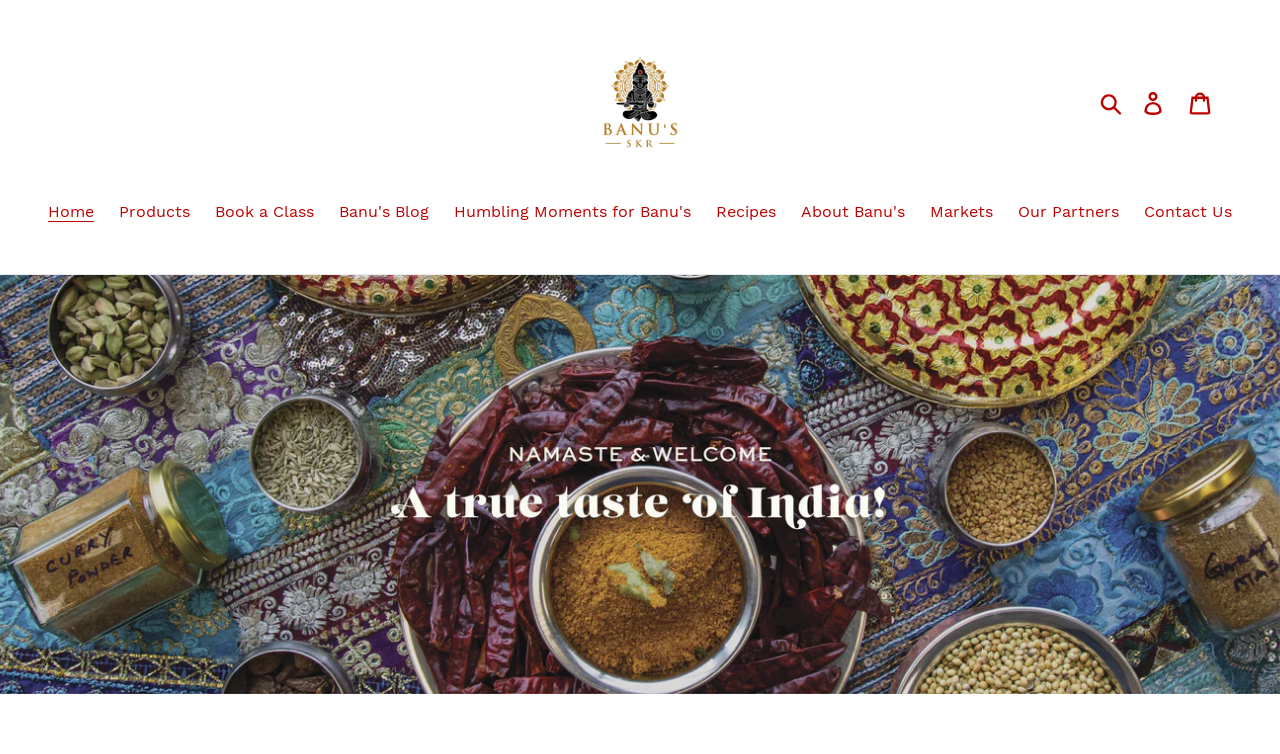Identify the bounding box coordinates for the element you need to click to achieve the following task: "Click the search button". Provide the bounding box coordinates as four float numbers between 0 and 1, in the form [left, top, right, bottom].

[0.855, 0.119, 0.884, 0.154]